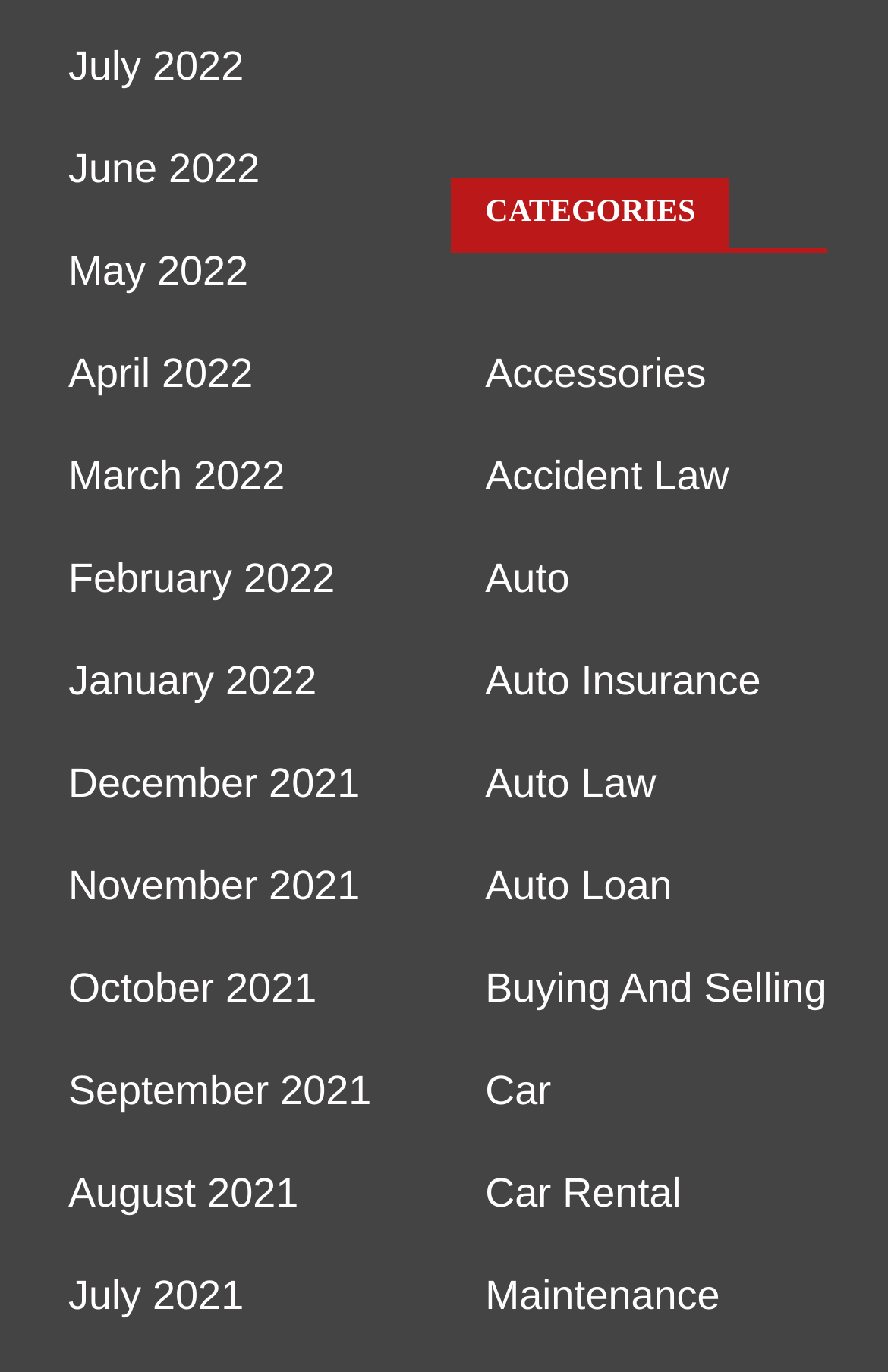Locate the bounding box coordinates of the clickable element to fulfill the following instruction: "go to Accident Law". Provide the coordinates as four float numbers between 0 and 1 in the format [left, top, right, bottom].

[0.546, 0.329, 0.821, 0.363]